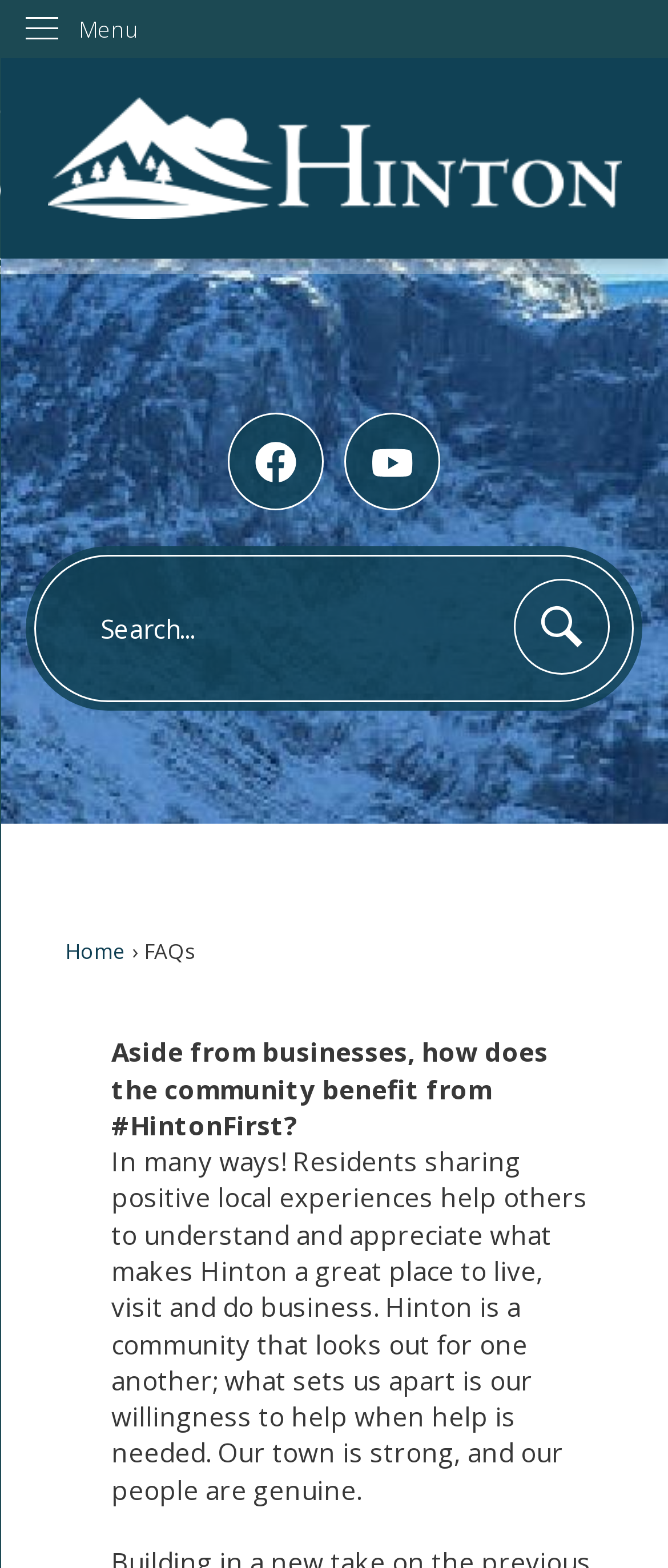Please determine the bounding box coordinates of the section I need to click to accomplish this instruction: "Search for something".

[0.052, 0.354, 0.948, 0.448]